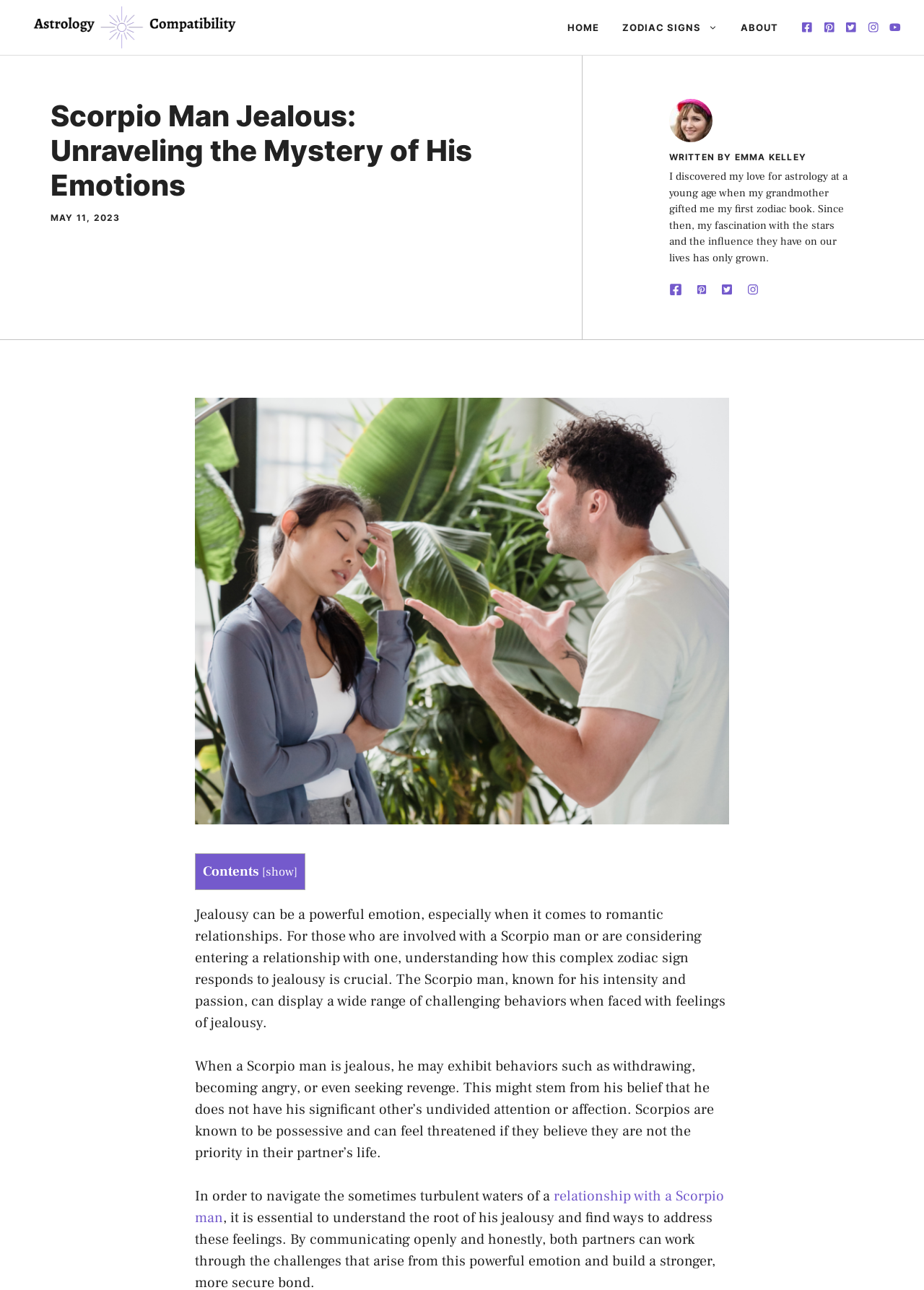Offer a detailed account of what is visible on the webpage.

This webpage is about understanding the emotions of a Scorpio man, particularly when it comes to jealousy in romantic relationships. At the top, there is a banner with the site's name and a link to "Astrology Compatibility" accompanied by an image. Below the banner, a navigation menu with links to "HOME", "ZODIAC SIGNS", "ABOUT", and several social media icons is located.

The main content of the webpage starts with a heading that reads "Scorpio Man Jealous: Unraveling the Mystery of His Emotions". Next to the heading, there is a timestamp indicating the article was published on May 11, 2023. Below the timestamp, there is an image of the author, Emma Kelley, along with a brief introduction to her background in astrology.

The main article begins with a paragraph discussing the importance of understanding a Scorpio man's response to jealousy in romantic relationships. The text explains that Scorpio men can exhibit challenging behaviors such as withdrawing, becoming angry, or seeking revenge when they feel jealous. This is because they can be possessive and feel threatened if they believe they are not the priority in their partner's life.

The article is divided into sections, with a table of contents on the left side, allowing readers to navigate to specific parts of the article. There is also a large image related to the topic of Scorpio men and jealousy. Throughout the article, there are links to related topics, such as "relationship with a Scorpio man". Overall, the webpage provides an in-depth exploration of the emotions and behaviors of Scorpio men in romantic relationships.